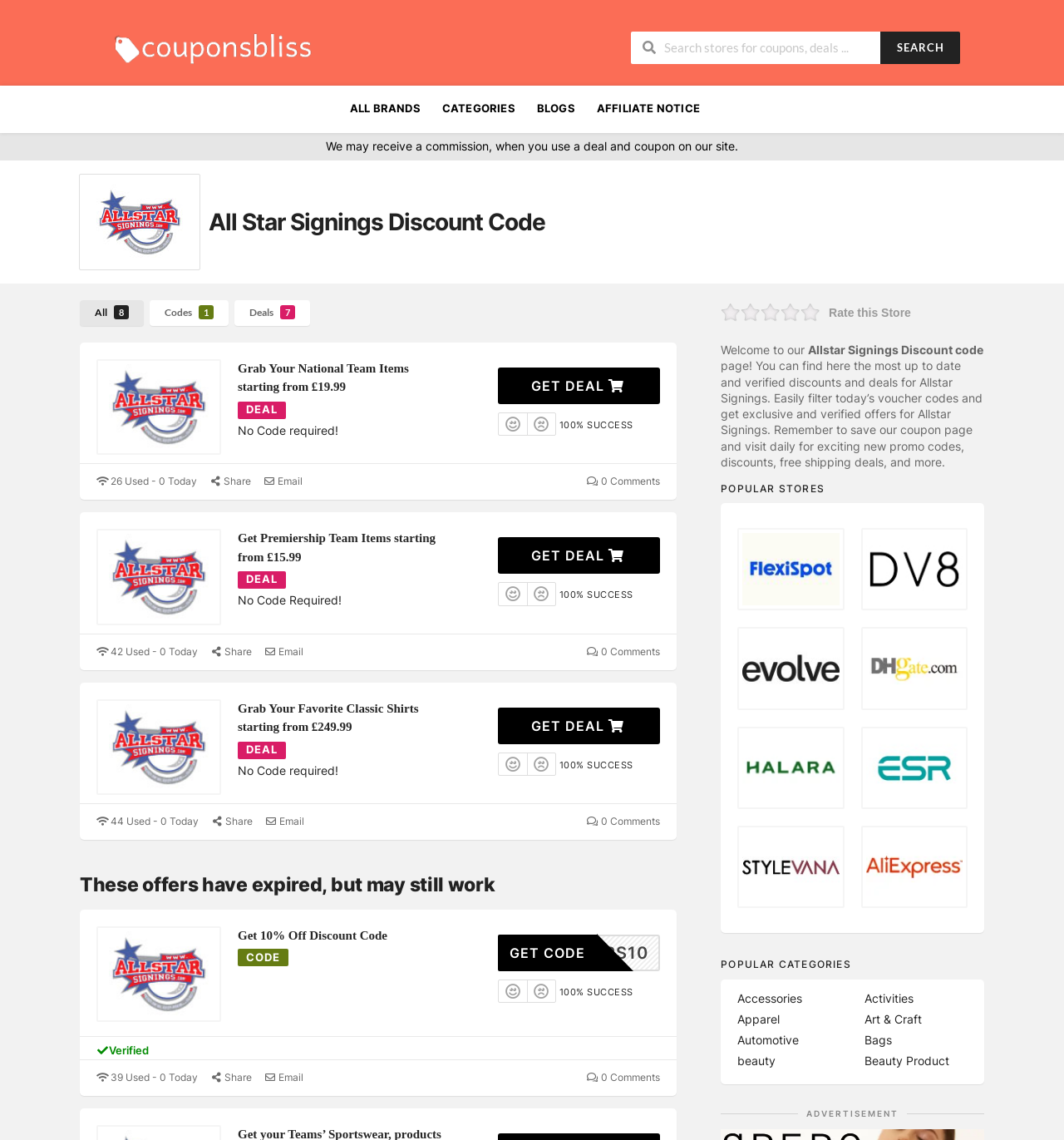Predict the bounding box coordinates of the UI element that matches this description: "Beauty Product". The coordinates should be in the format [left, top, right, bottom] with each value between 0 and 1.

[0.812, 0.923, 0.909, 0.938]